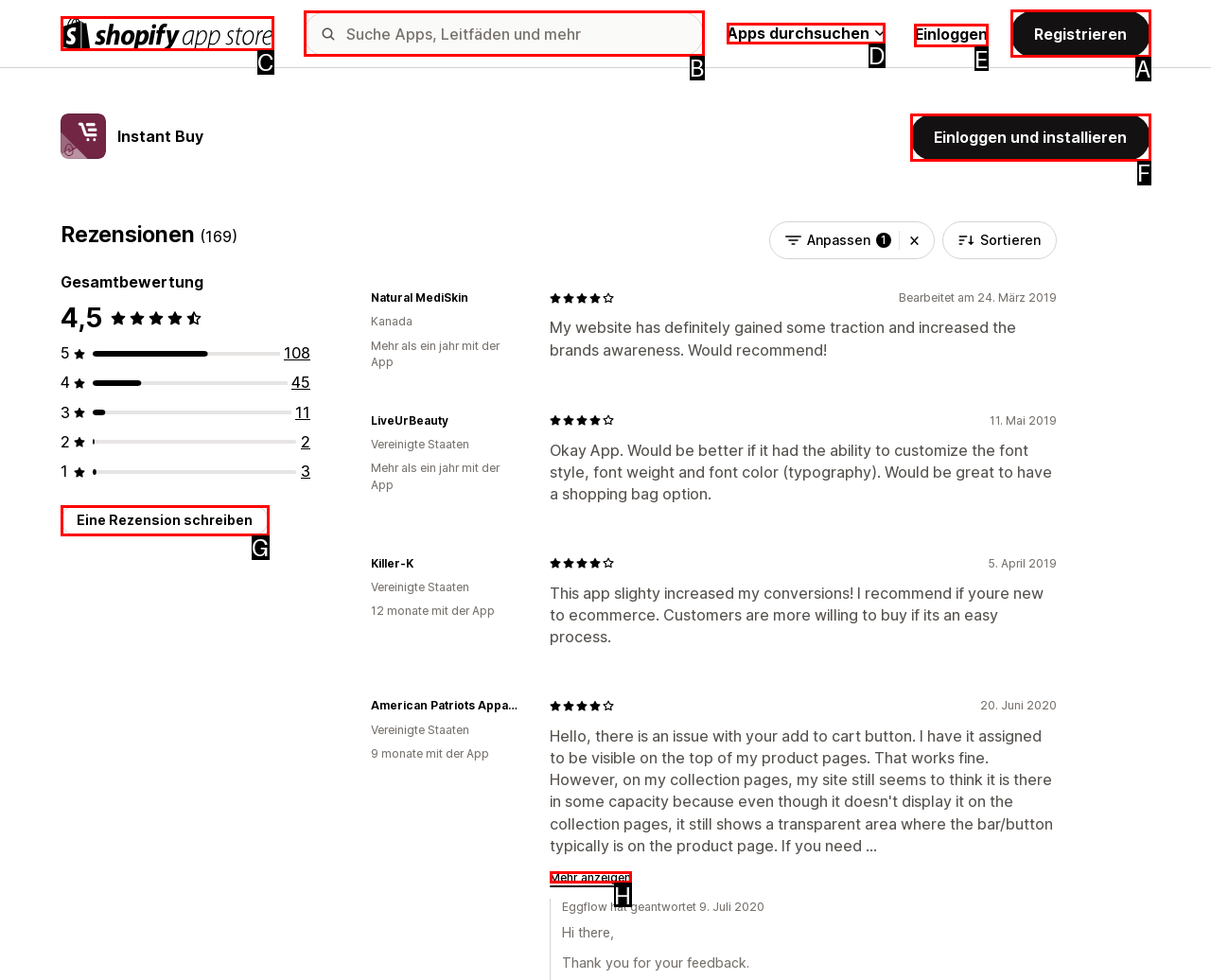Point out the HTML element I should click to achieve the following task: Log in Provide the letter of the selected option from the choices.

E